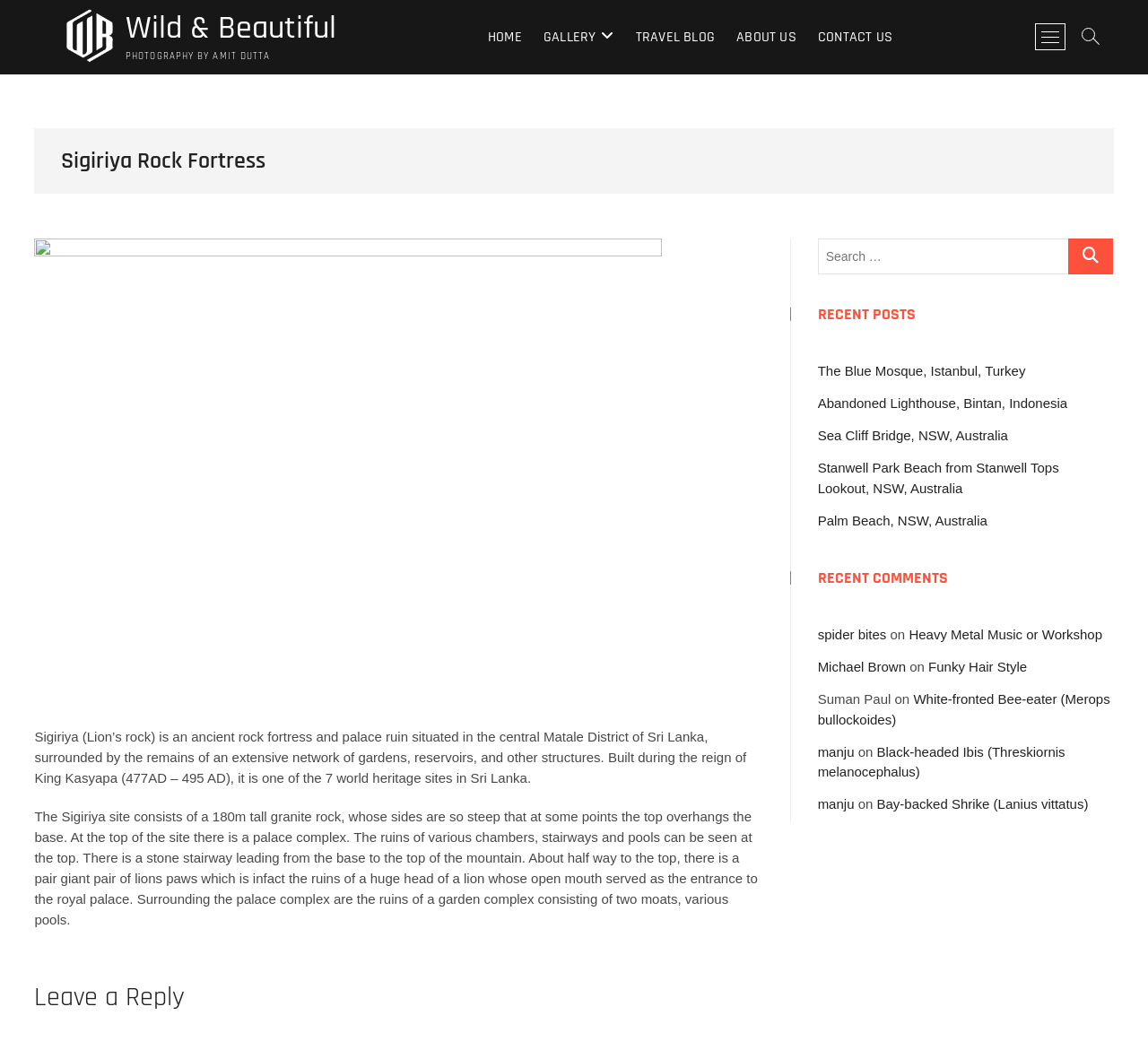Elaborate on the webpage's design and content in a detailed caption.

The webpage is about Sigiriya Rock Fortress, a ancient rock fortress and palace ruin in Sri Lanka. At the top, there is a heading "Wild & Beautiful" with a link and an image below it. Below the image, there is a static text "PHOTOGRAPHY BY AMIT DUTTA". 

On the top right, there is a navigation menu "Main Menu" with five links: "HOME", "GALLERY", "TRAVEL BLOG", "ABOUT US", and "CONTACT US". Next to the navigation menu, there are two buttons, one of which is a menu button.

Below the navigation menu, there is a heading "Sigiriya Rock Fortress" followed by an article about Sigiriya Rock Fortress. The article has a link and two paragraphs of text describing the fortress and its features. 

On the right side of the article, there is a complementary section with a search box, a button, and a heading "RECENT POSTS" followed by five links to different posts. Below the recent posts, there is a heading "RECENT COMMENTS" followed by five links to different comments.

At the bottom of the page, there is a heading "Leave a Reply".